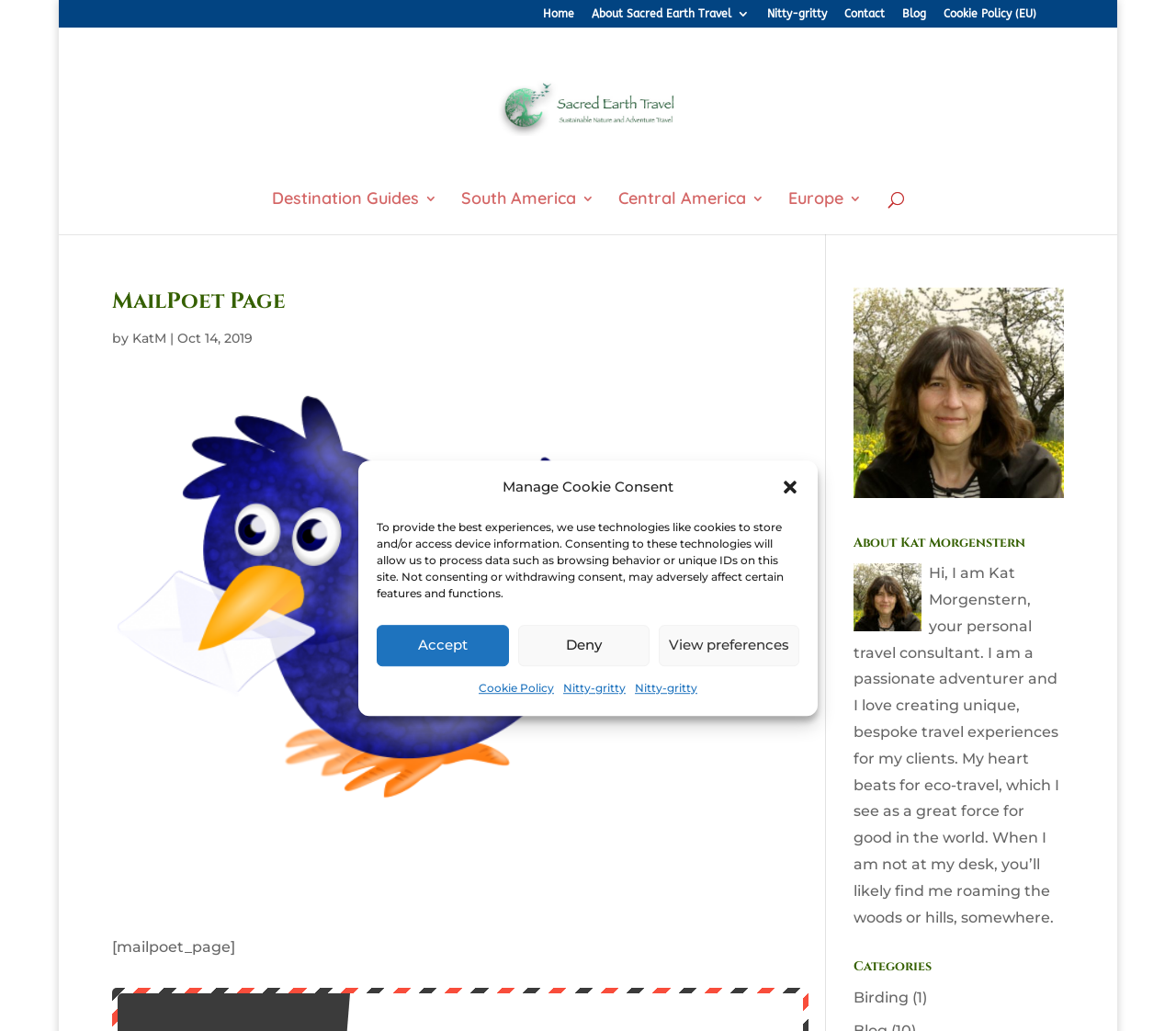What is the date mentioned in the webpage?
Using the image, give a concise answer in the form of a single word or short phrase.

Oct 14, 2019